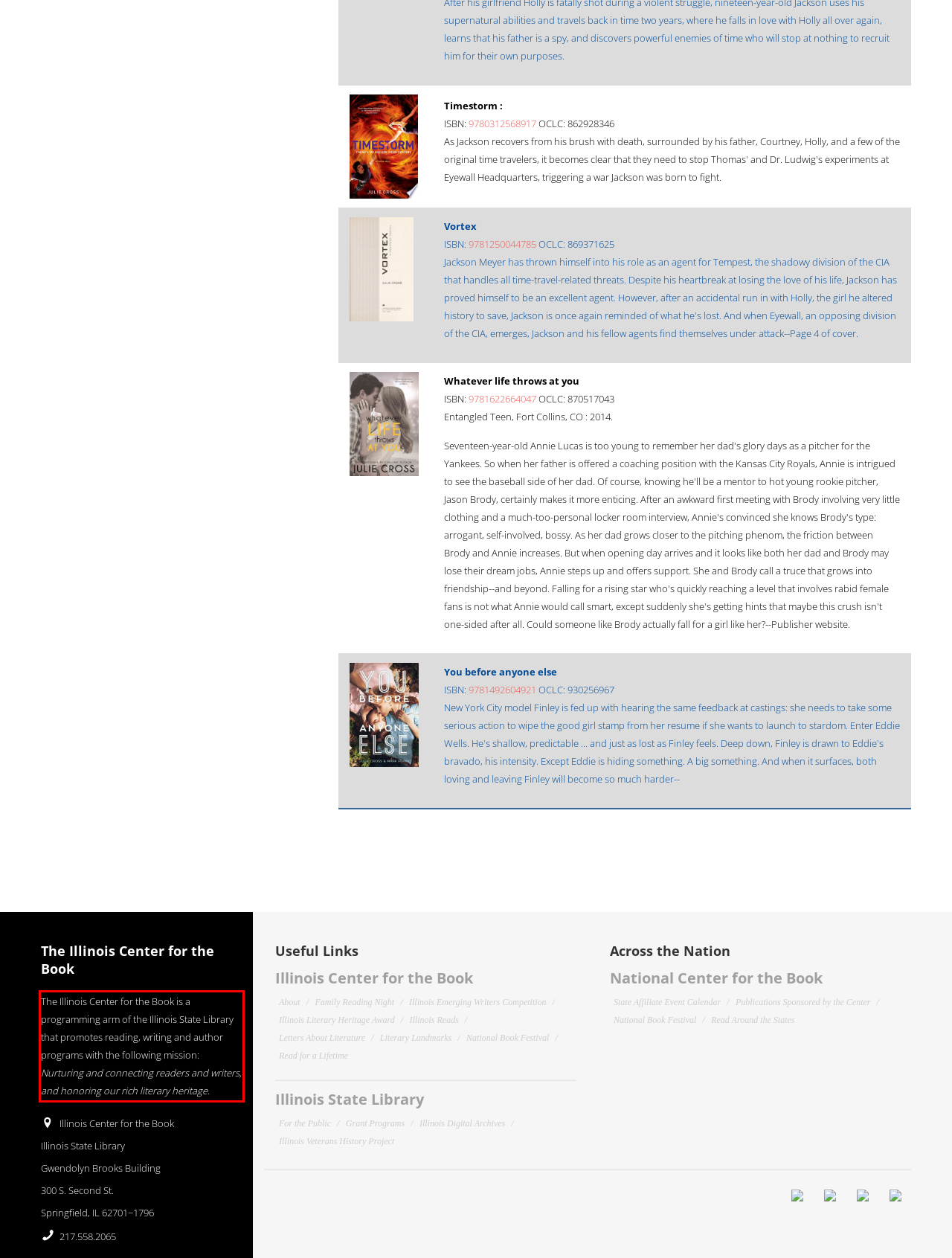Examine the webpage screenshot and use OCR to recognize and output the text within the red bounding box.

The Illinois Center for the Book is a programming arm of the Illinois State Library that promotes reading, writing and author programs with the following mission: Nurturing and connecting readers and writers, and honoring our rich literary heritage.